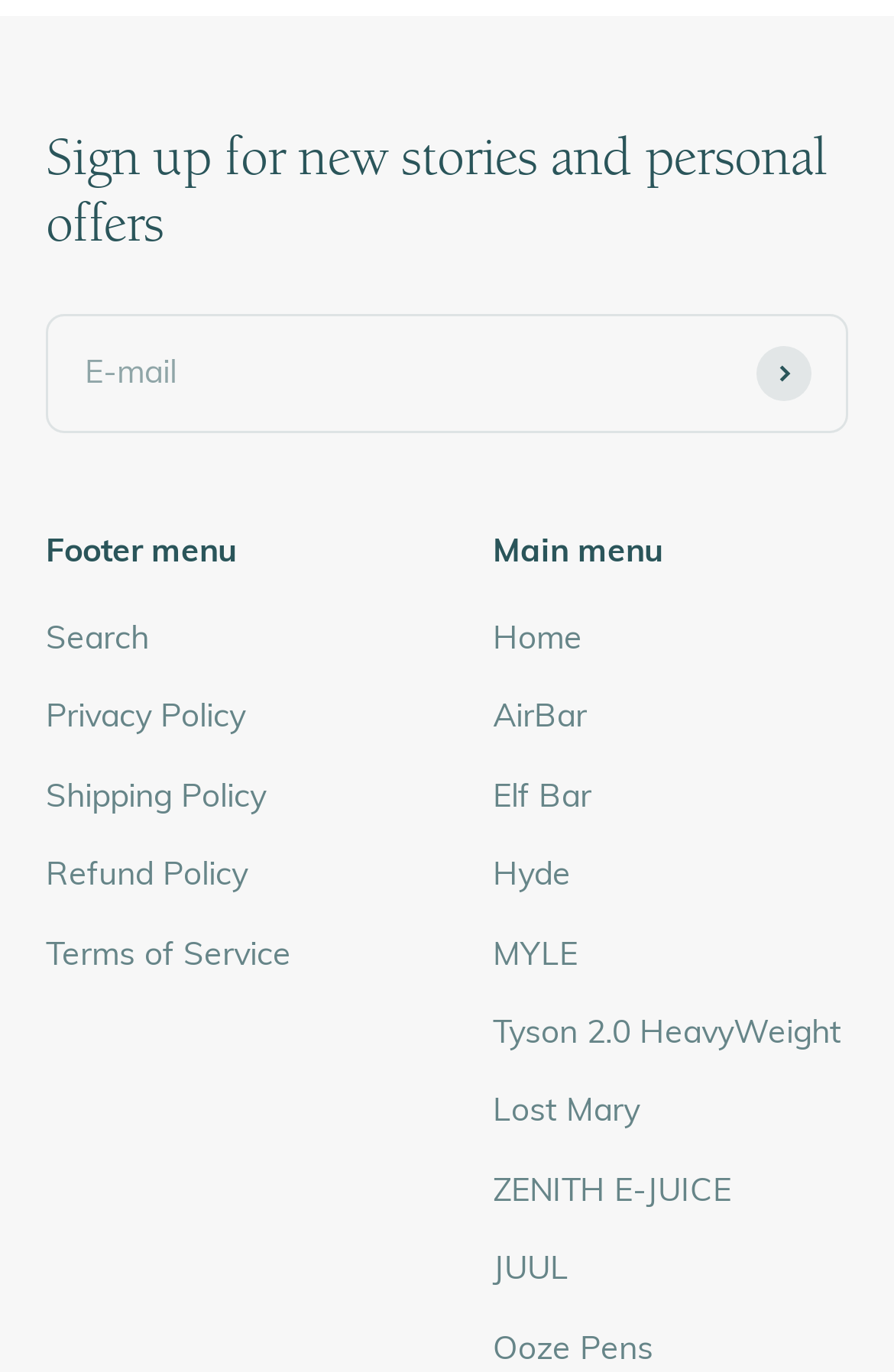Please specify the bounding box coordinates of the area that should be clicked to accomplish the following instruction: "Enter email address". The coordinates should consist of four float numbers between 0 and 1, i.e., [left, top, right, bottom].

[0.051, 0.228, 0.949, 0.315]